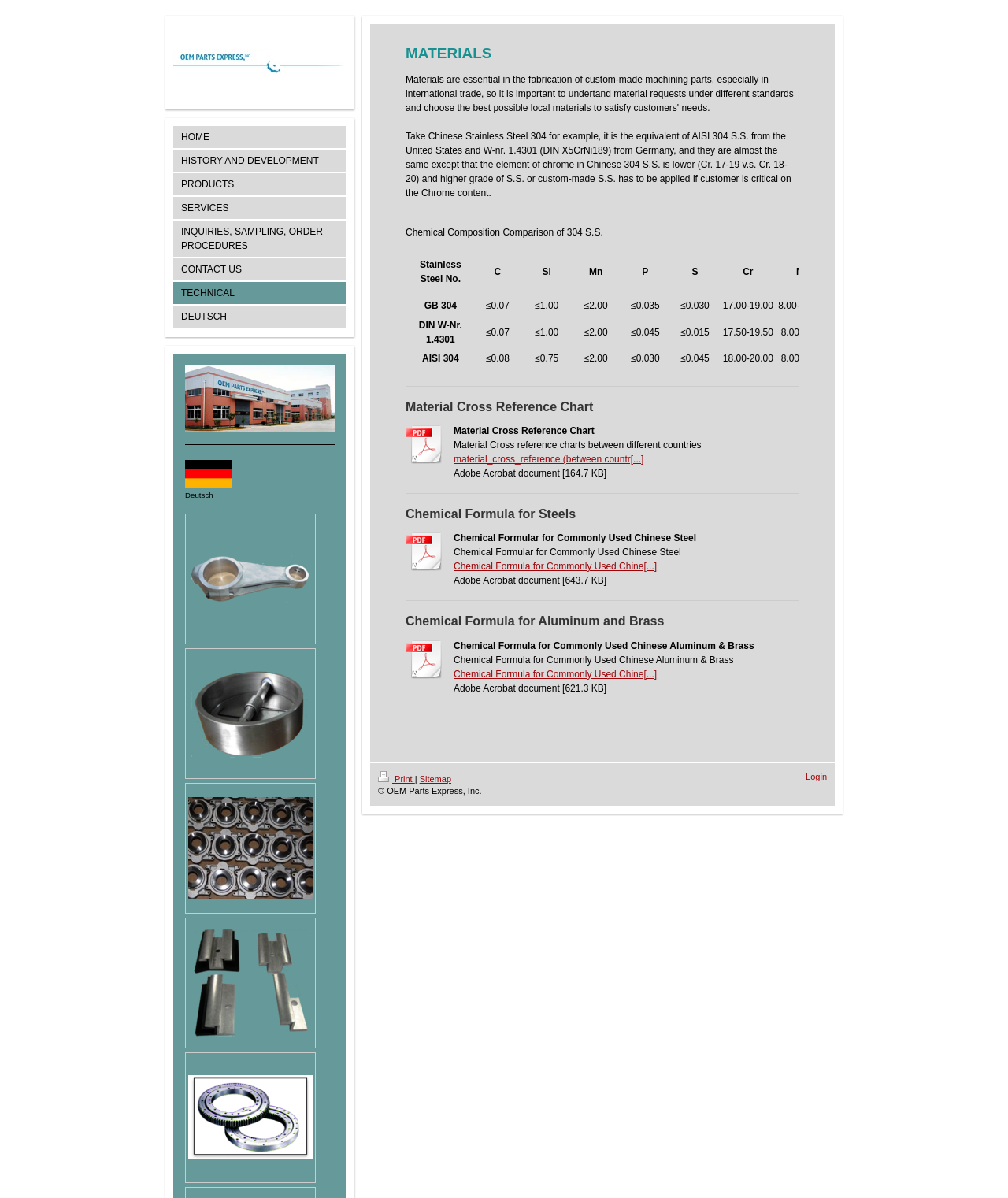Based on the visual content of the image, answer the question thoroughly: What is the location of OEM Parts Express, Inc.?

According to the webpage, OEM Parts Express, Inc. is located in Ningbo, China, which is mentioned in the meta description and likely to be the company's headquarters or main location.